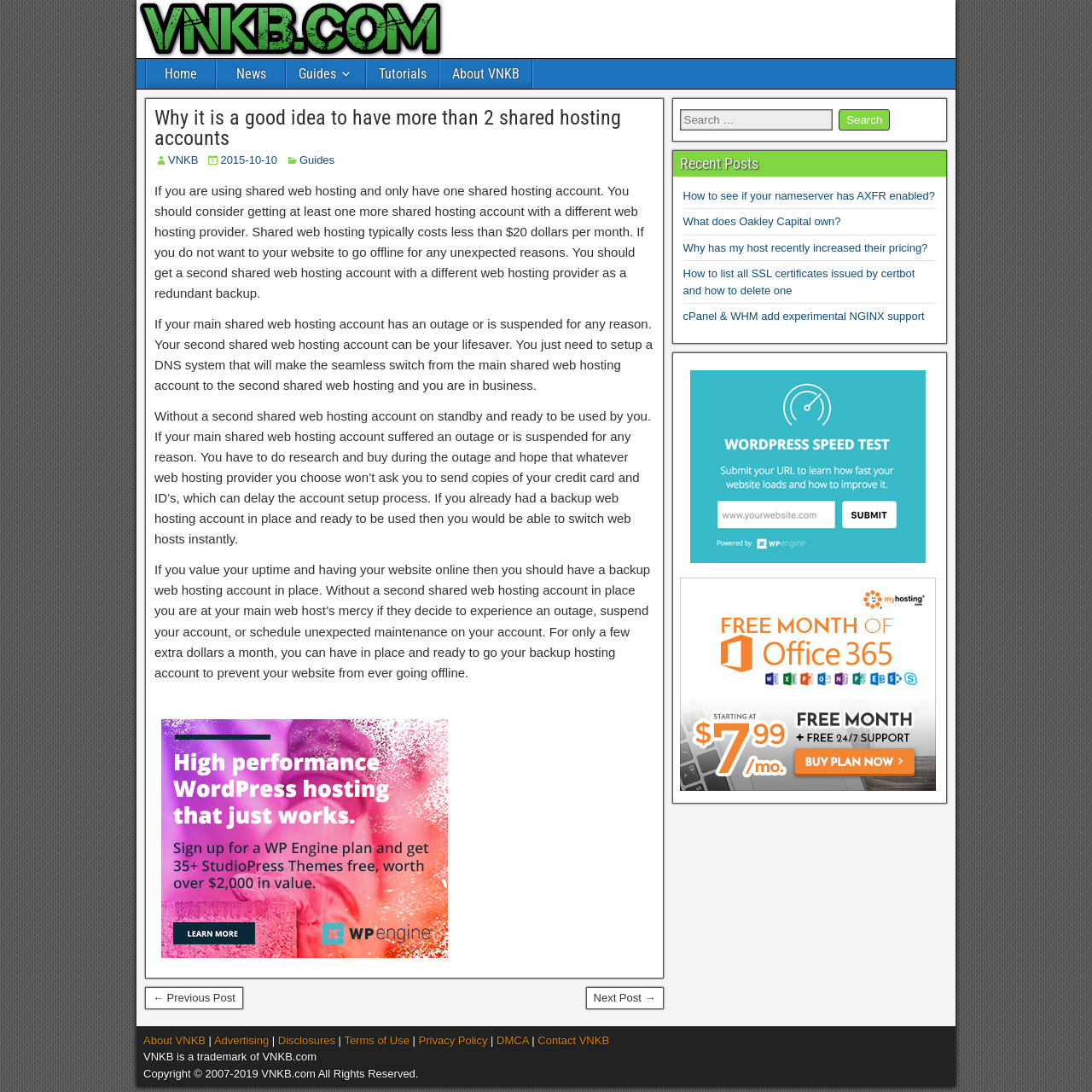Find the bounding box coordinates for the UI element that matches this description: "Contact VNKB".

[0.492, 0.947, 0.558, 0.958]